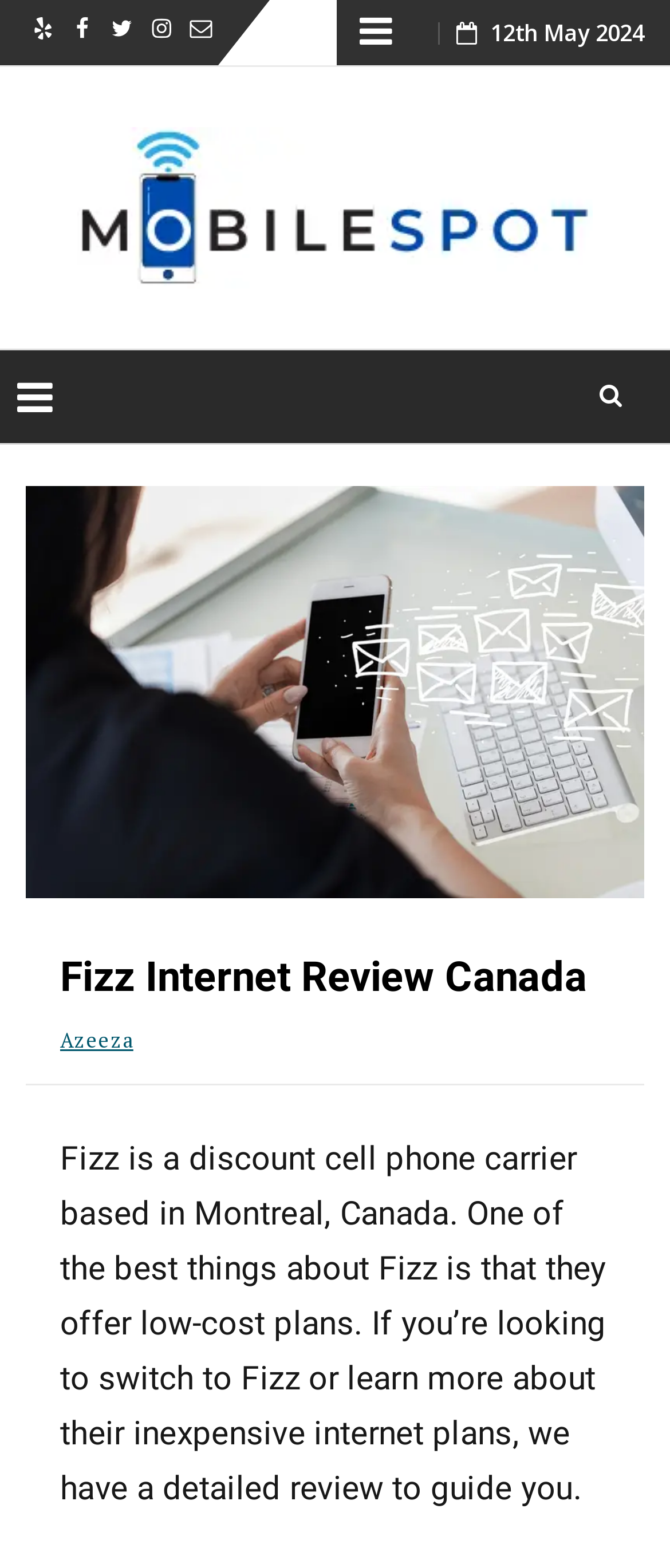Find the bounding box coordinates of the element to click in order to complete the given instruction: "Click on Twitter."

[0.157, 0.011, 0.208, 0.042]